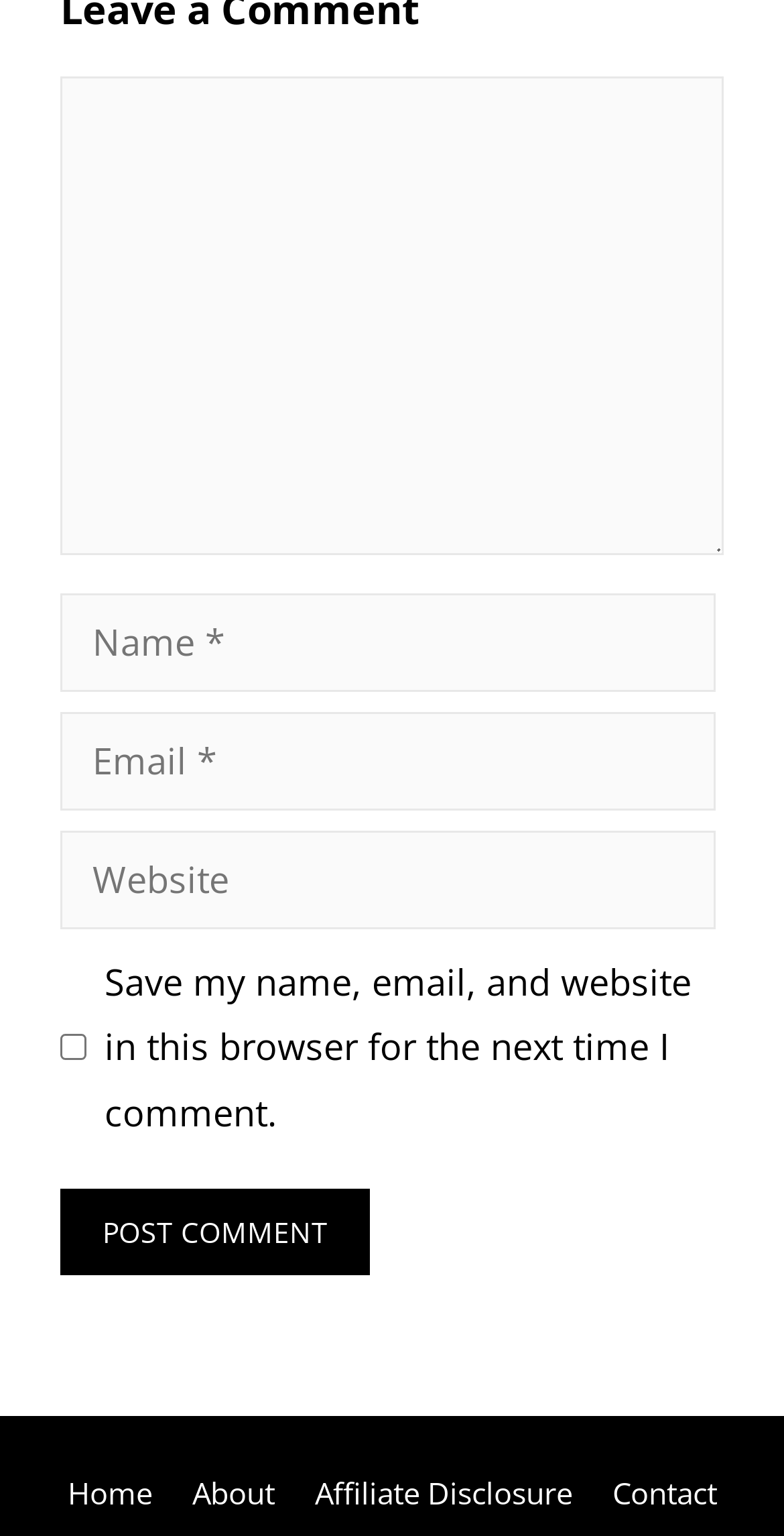Bounding box coordinates should be in the format (top-left x, top-left y, bottom-right x, bottom-right y) and all values should be floating point numbers between 0 and 1. Determine the bounding box coordinate for the UI element described as: parent_node: Comment name="email" placeholder="Email *"

[0.077, 0.463, 0.913, 0.528]